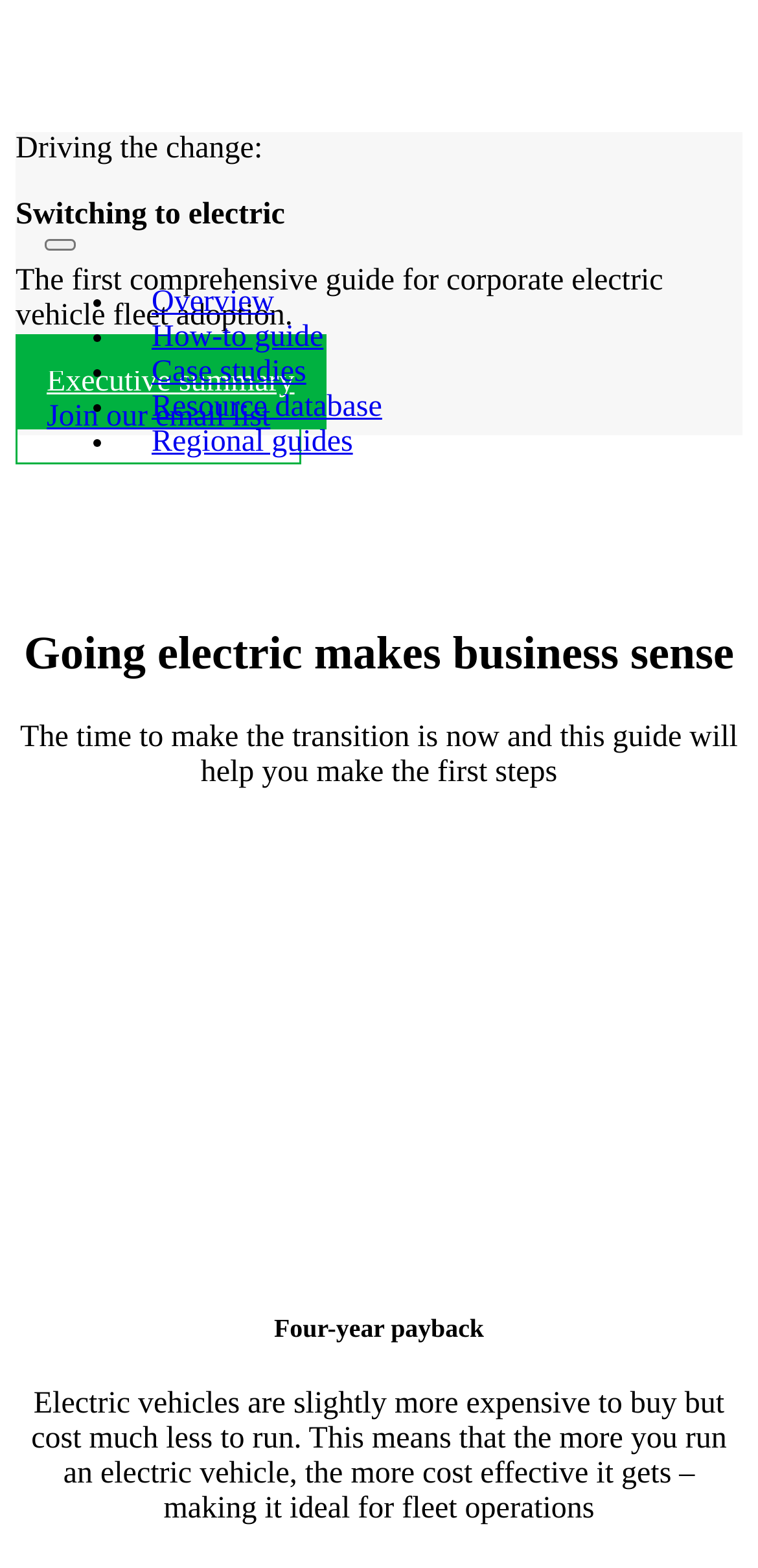Determine the bounding box coordinates for the clickable element to execute this instruction: "Learn about the Four-year payback". Provide the coordinates as four float numbers between 0 and 1, i.e., [left, top, right, bottom].

[0.021, 0.838, 0.979, 0.857]